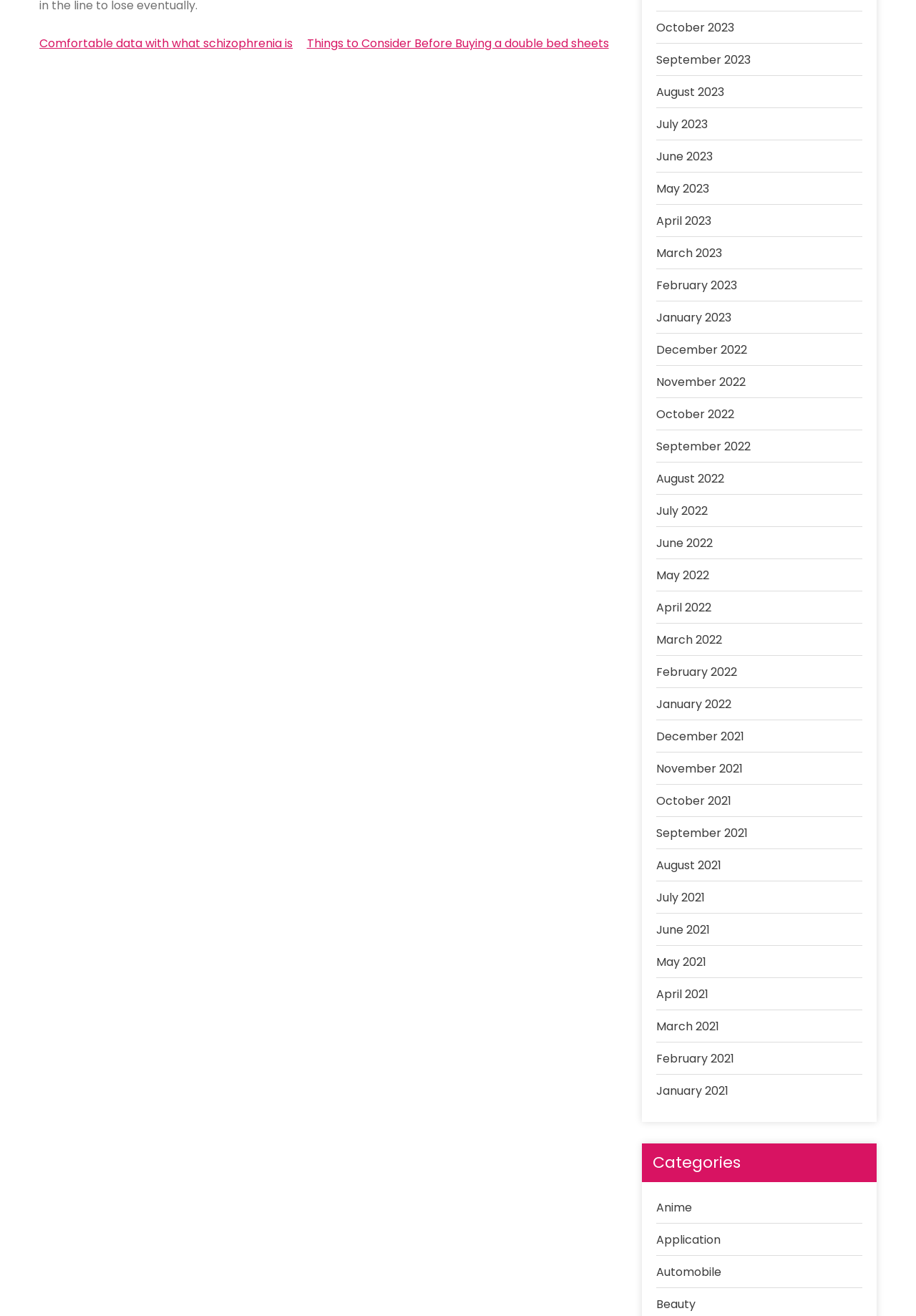For the element described, predict the bounding box coordinates as (top-left x, top-left y, bottom-right x, bottom-right y). All values should be between 0 and 1. Element description: Beauty

[0.717, 0.985, 0.76, 0.997]